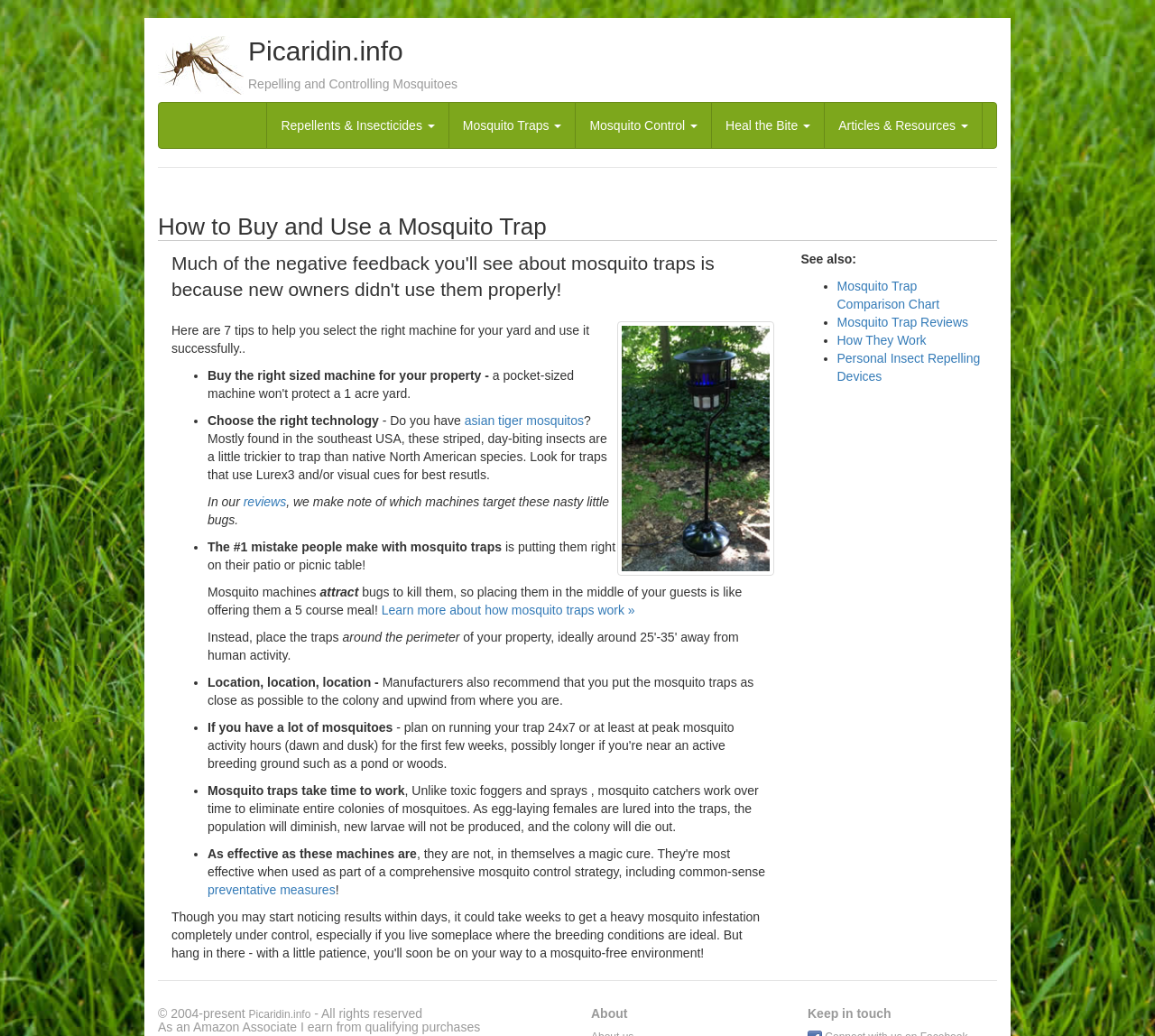Please determine the bounding box coordinates of the element to click on in order to accomplish the following task: "Visit the 'Mosquito Traps' page". Ensure the coordinates are four float numbers ranging from 0 to 1, i.e., [left, top, right, bottom].

[0.388, 0.099, 0.498, 0.143]